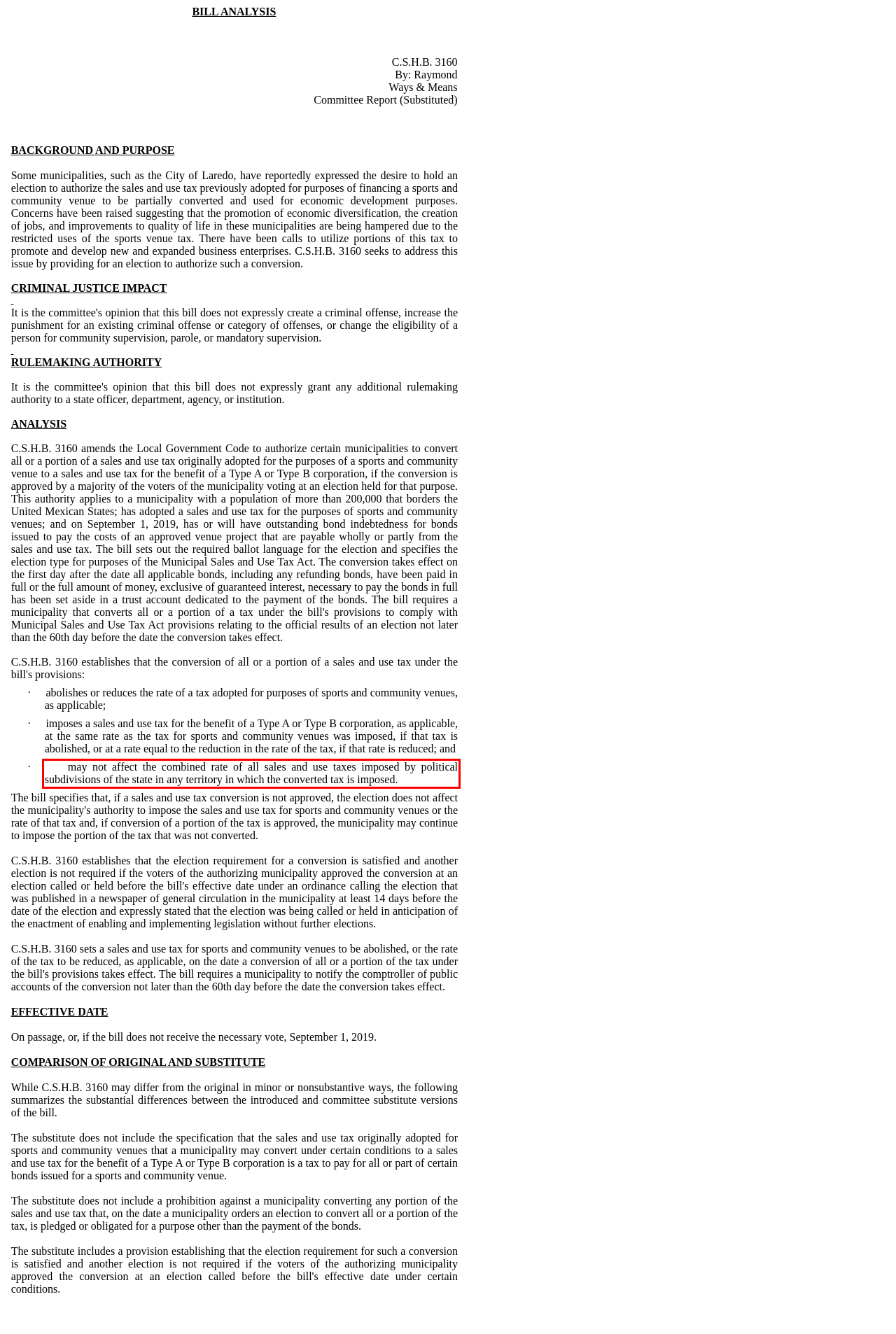Identify the text inside the red bounding box on the provided webpage screenshot by performing OCR.

· may not affect the combined rate of all sales and use taxes imposed by political subdivisions of the state in any territory in which the converted tax is imposed.